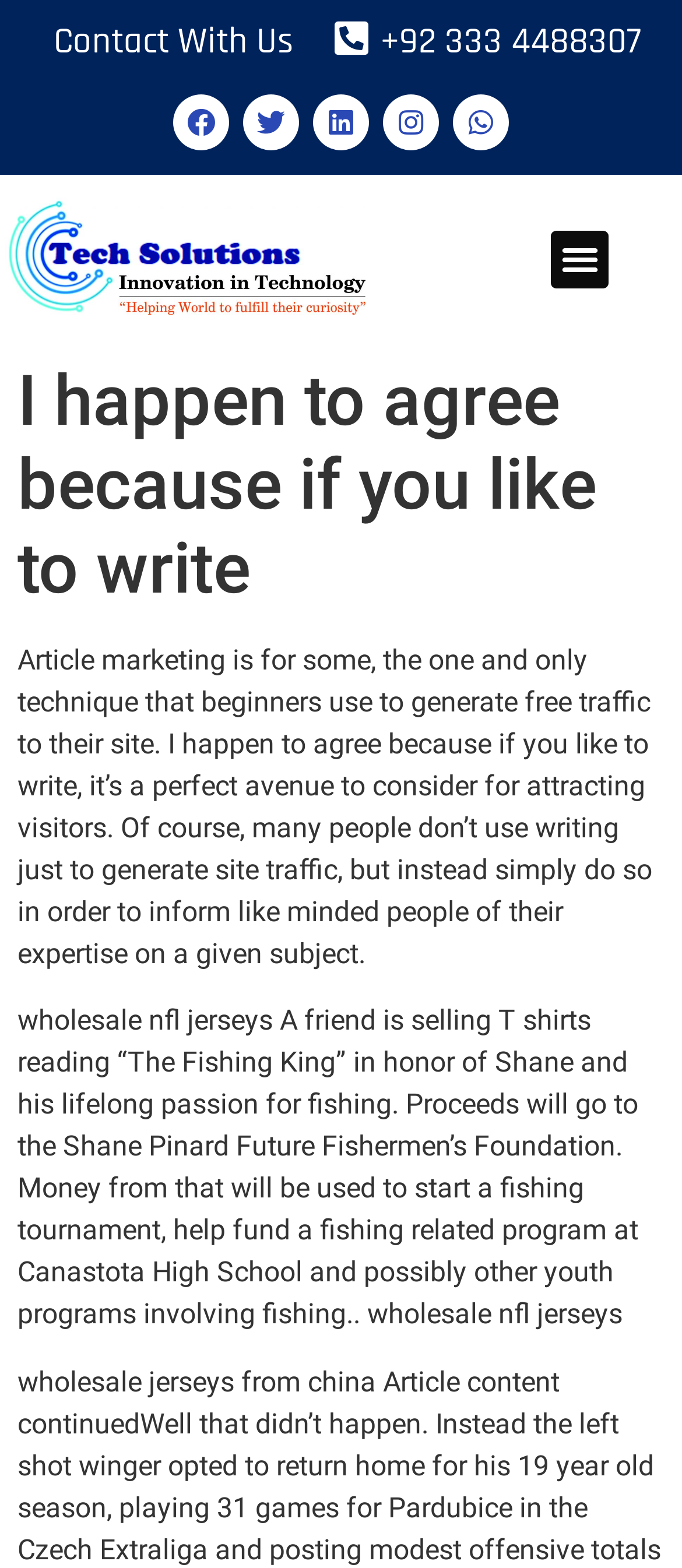Please respond in a single word or phrase: 
What is the name of the foundation mentioned?

Shane Pinard Future Fishermen's Foundation